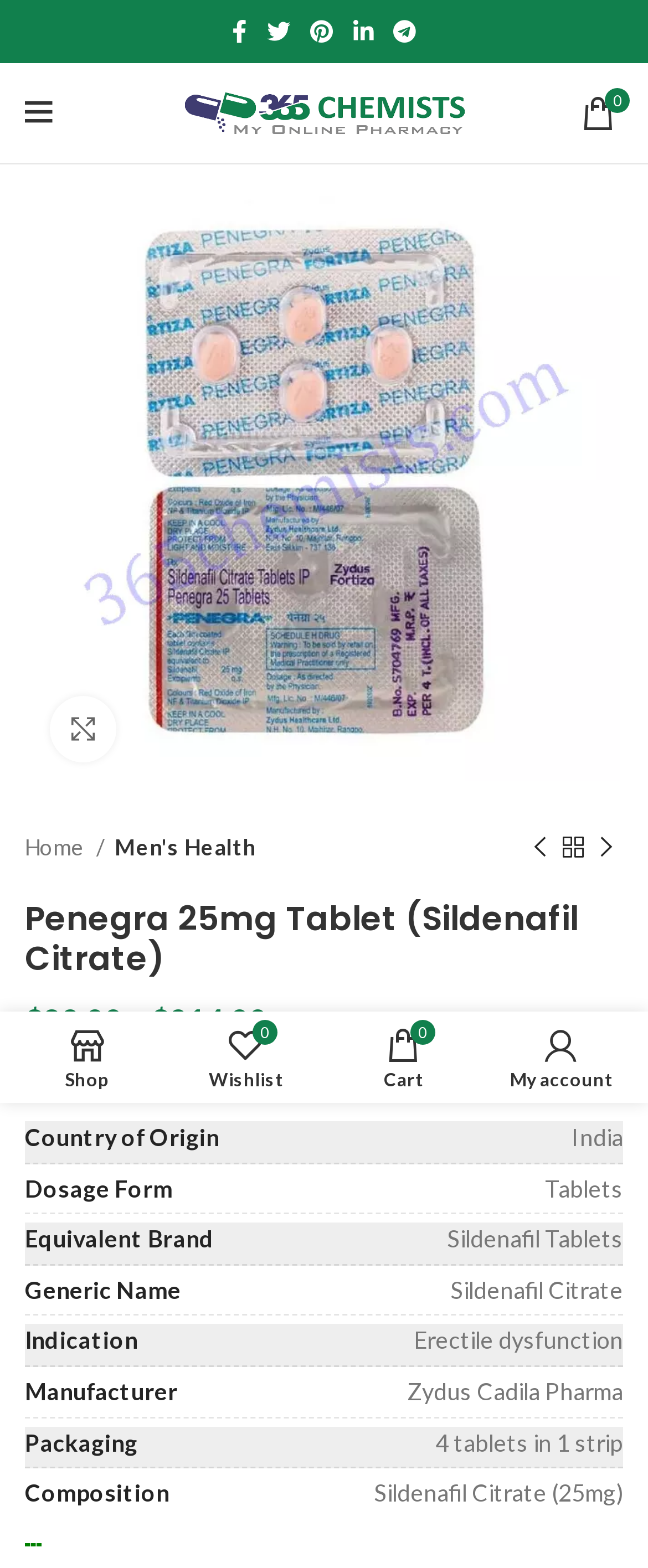What is the dosage form of Penegra 25mg Tablet?
Your answer should be a single word or phrase derived from the screenshot.

Tablets